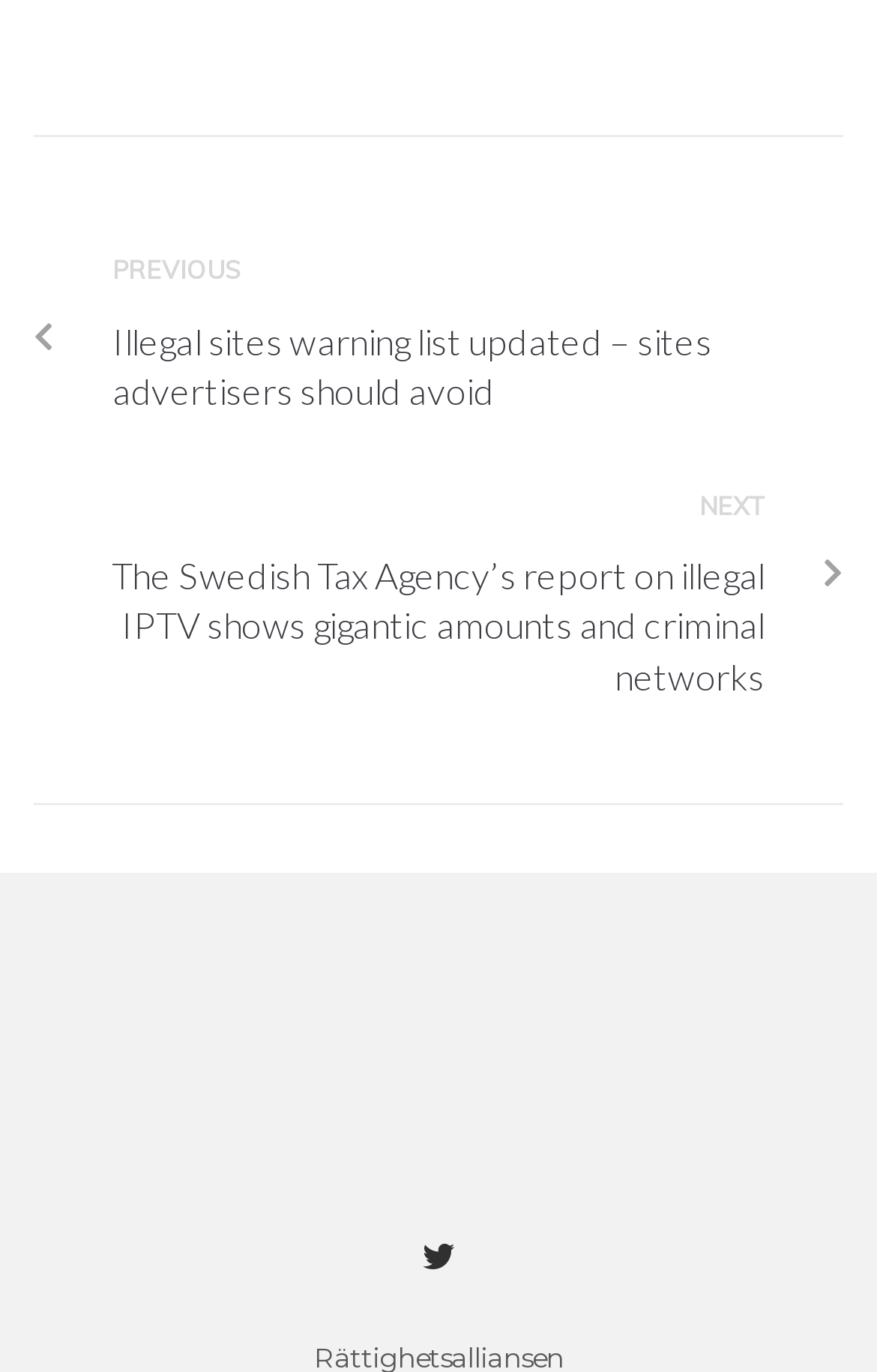How many social media links are there?
Look at the screenshot and respond with a single word or phrase.

2